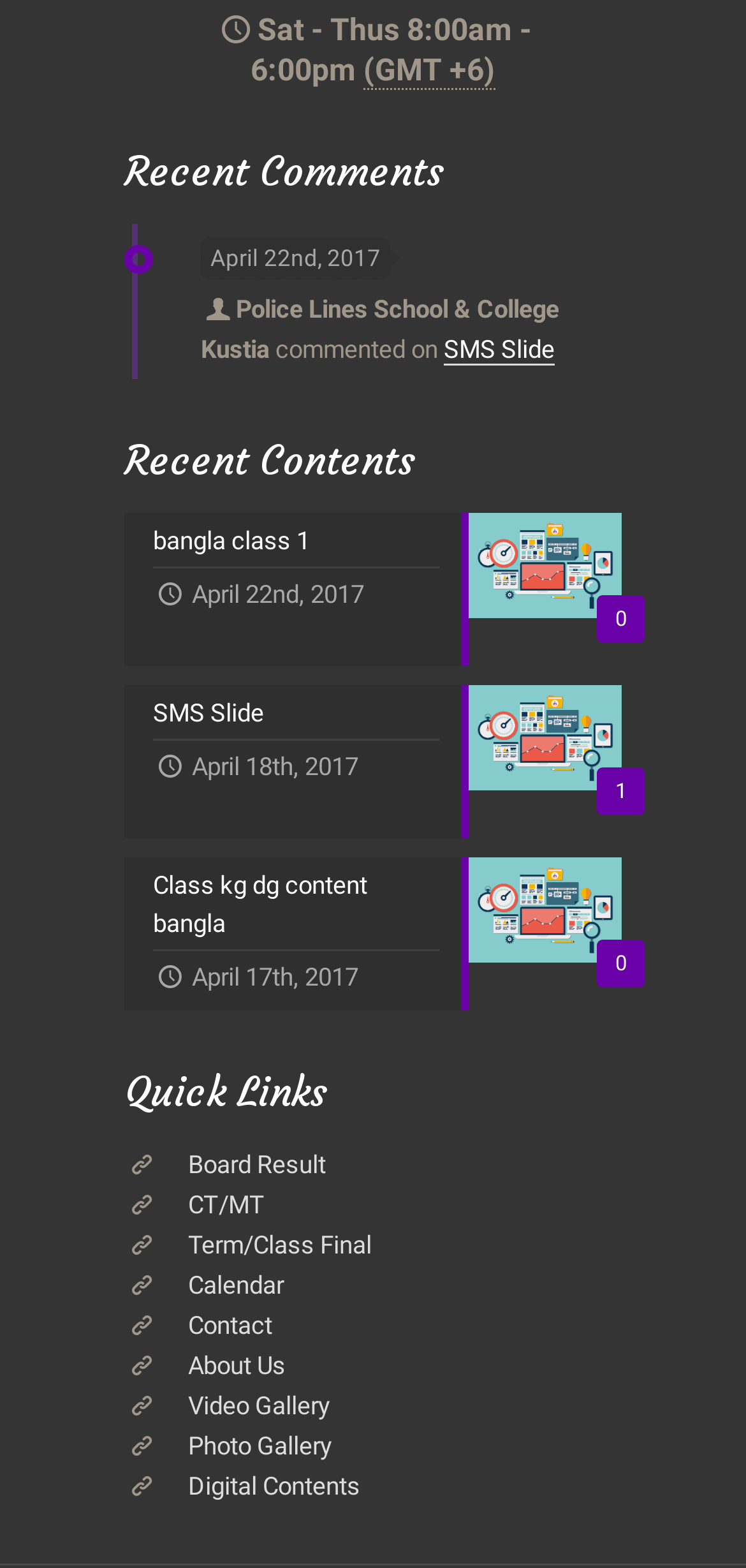Please identify the bounding box coordinates of the element I need to click to follow this instruction: "go to Quick Links".

[0.167, 0.681, 0.833, 0.711]